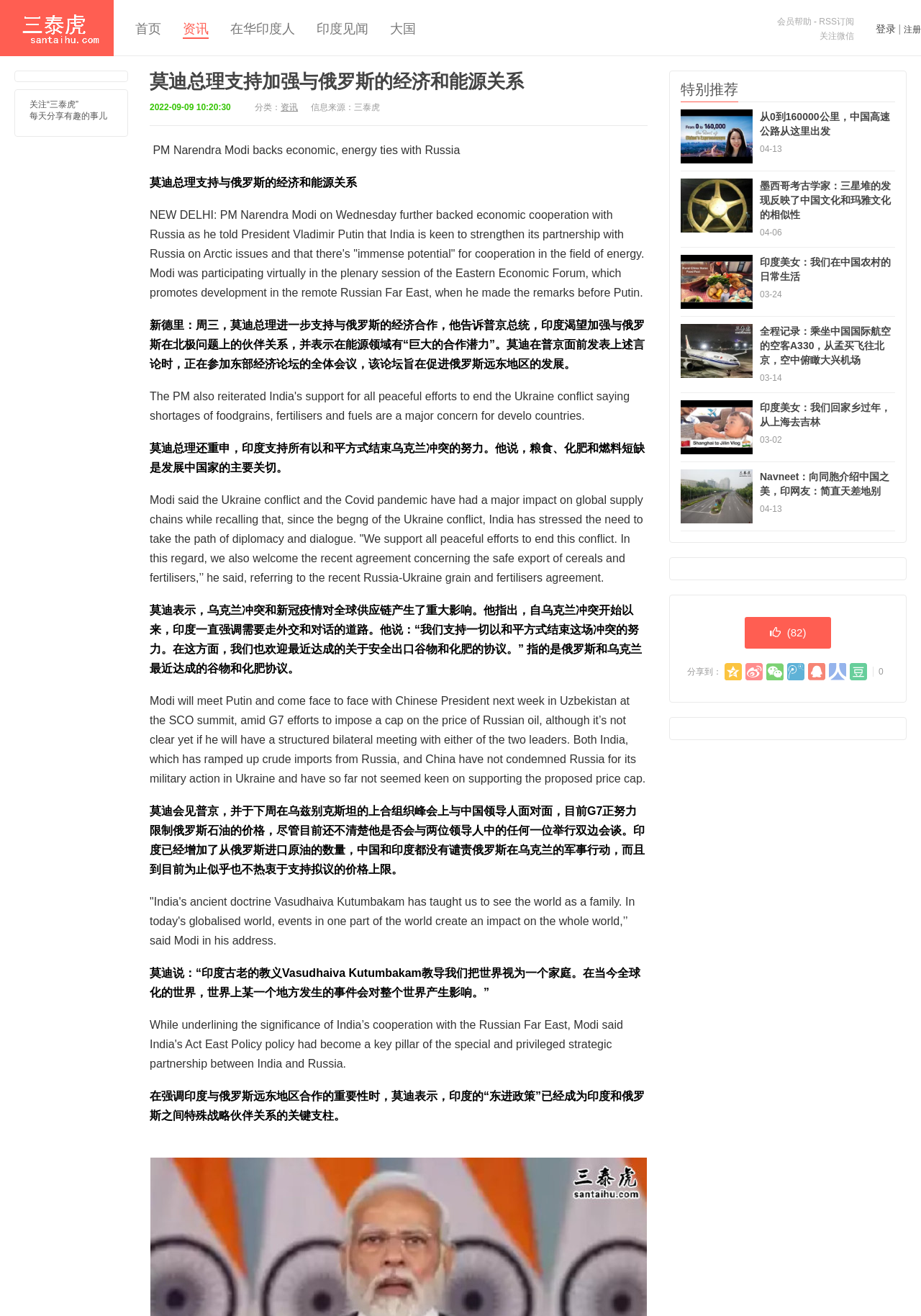Determine the bounding box coordinates of the clickable region to execute the instruction: "click the 'RSS订阅' link". The coordinates should be four float numbers between 0 and 1, denoted as [left, top, right, bottom].

[0.889, 0.013, 0.927, 0.02]